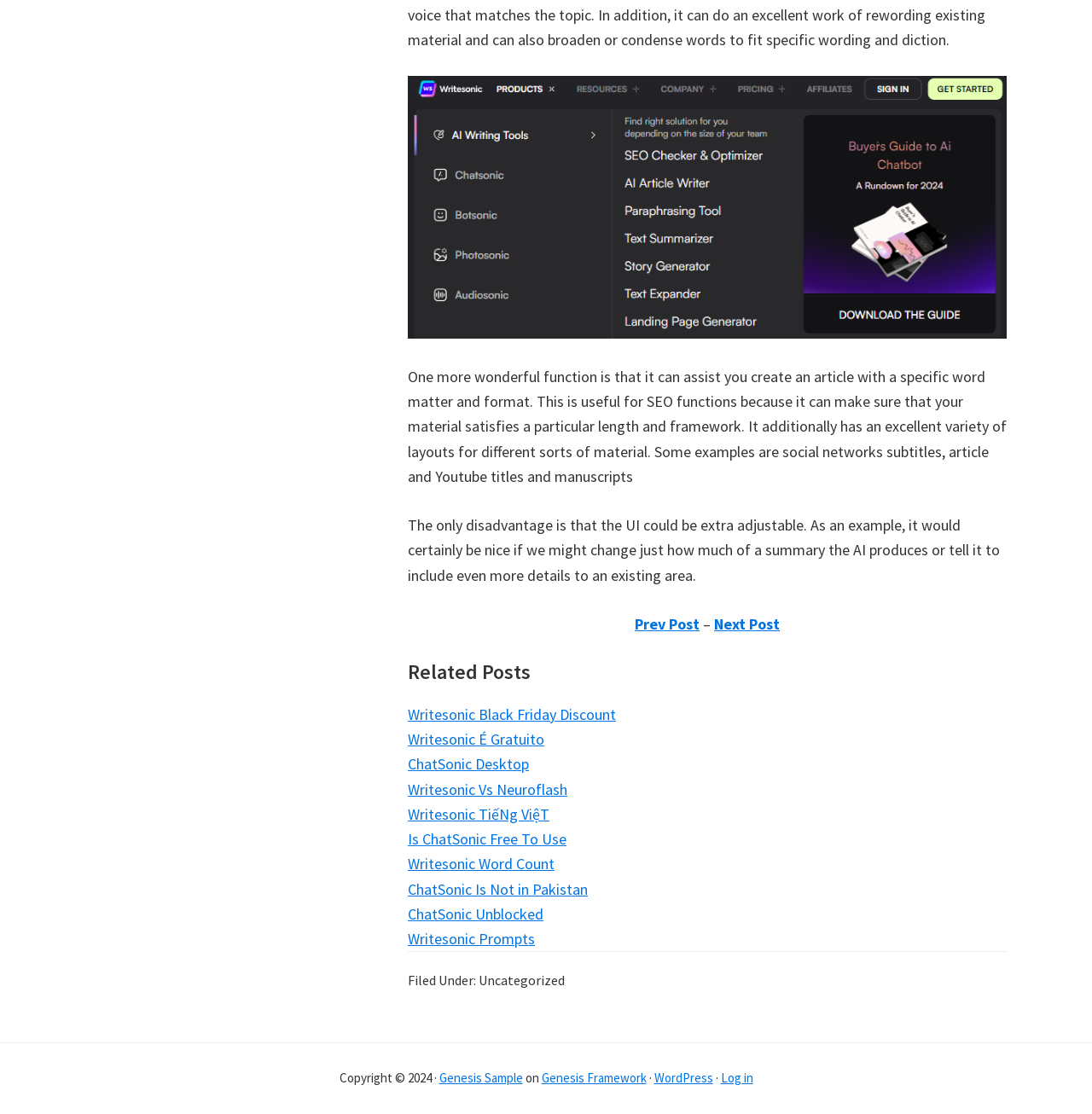Provide the bounding box coordinates of the section that needs to be clicked to accomplish the following instruction: "Read about what are the core components of a data center."

None